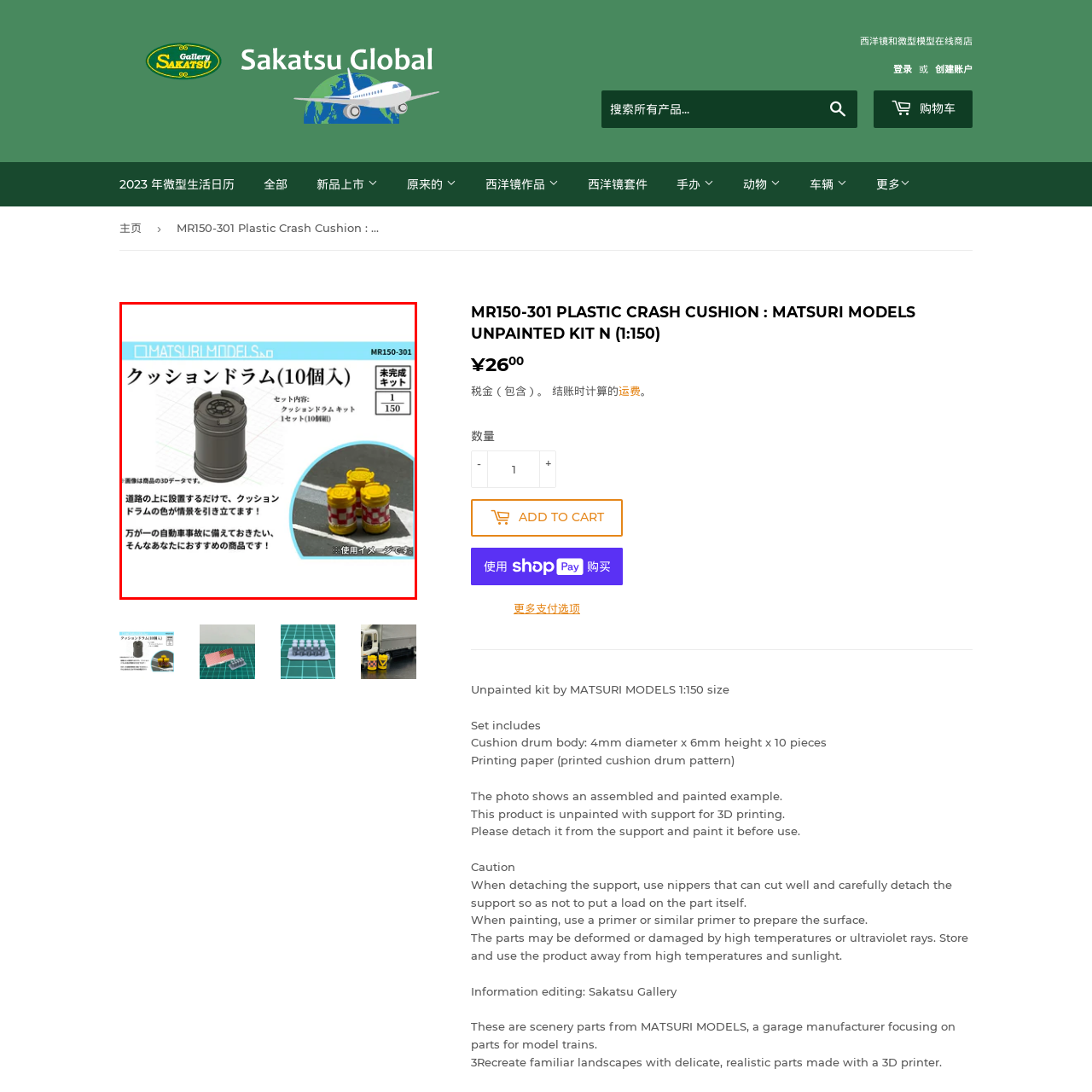Is the kit pre-painted?
Inspect the highlighted part of the image and provide a single word or phrase as your answer.

No